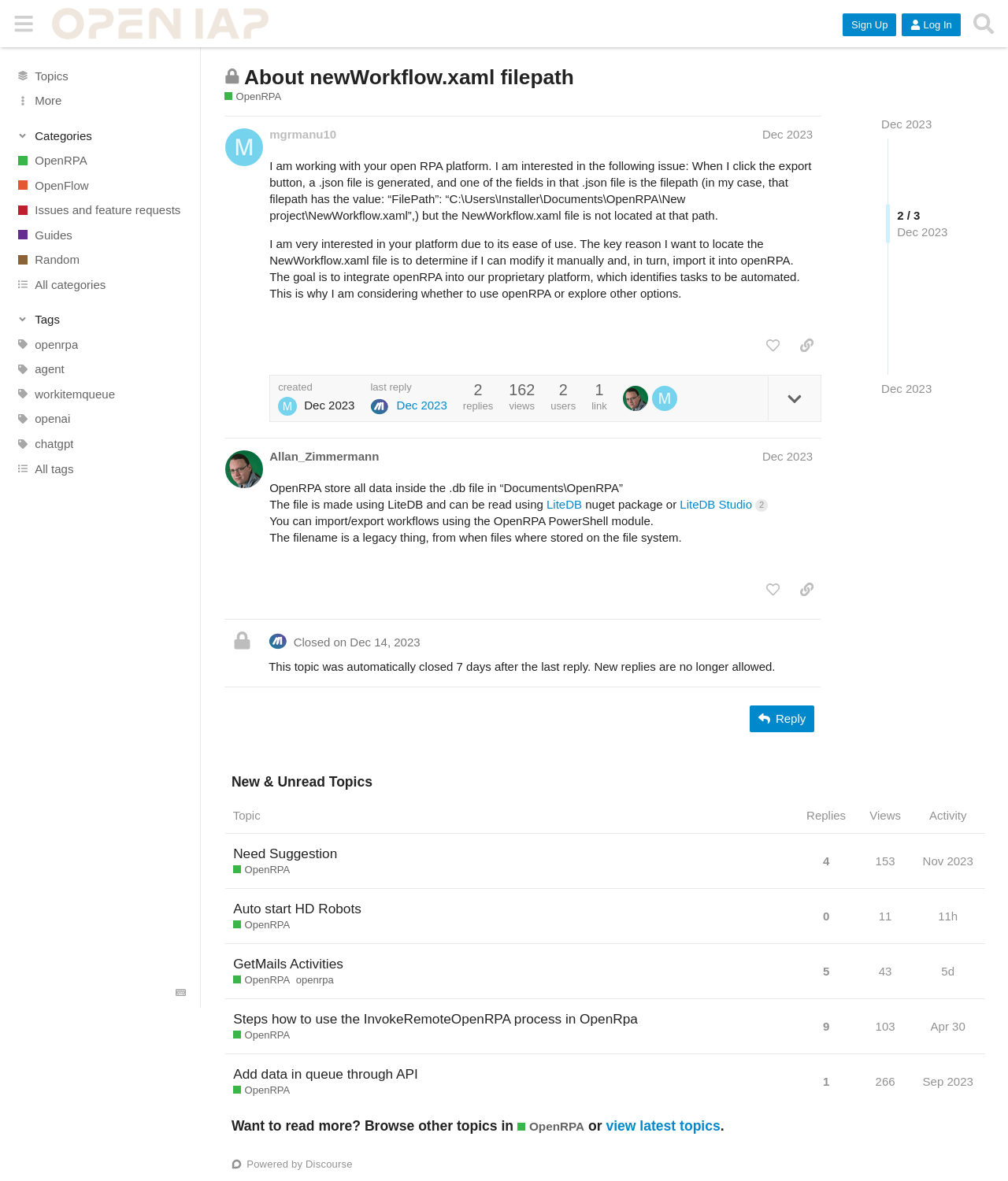What is the username of the user who created the post?
Offer a detailed and full explanation in response to the question.

The question asks about the username of the user who created the post. By looking at the post metadata, we can find that the username of the user who created the post is mgrmanu10.